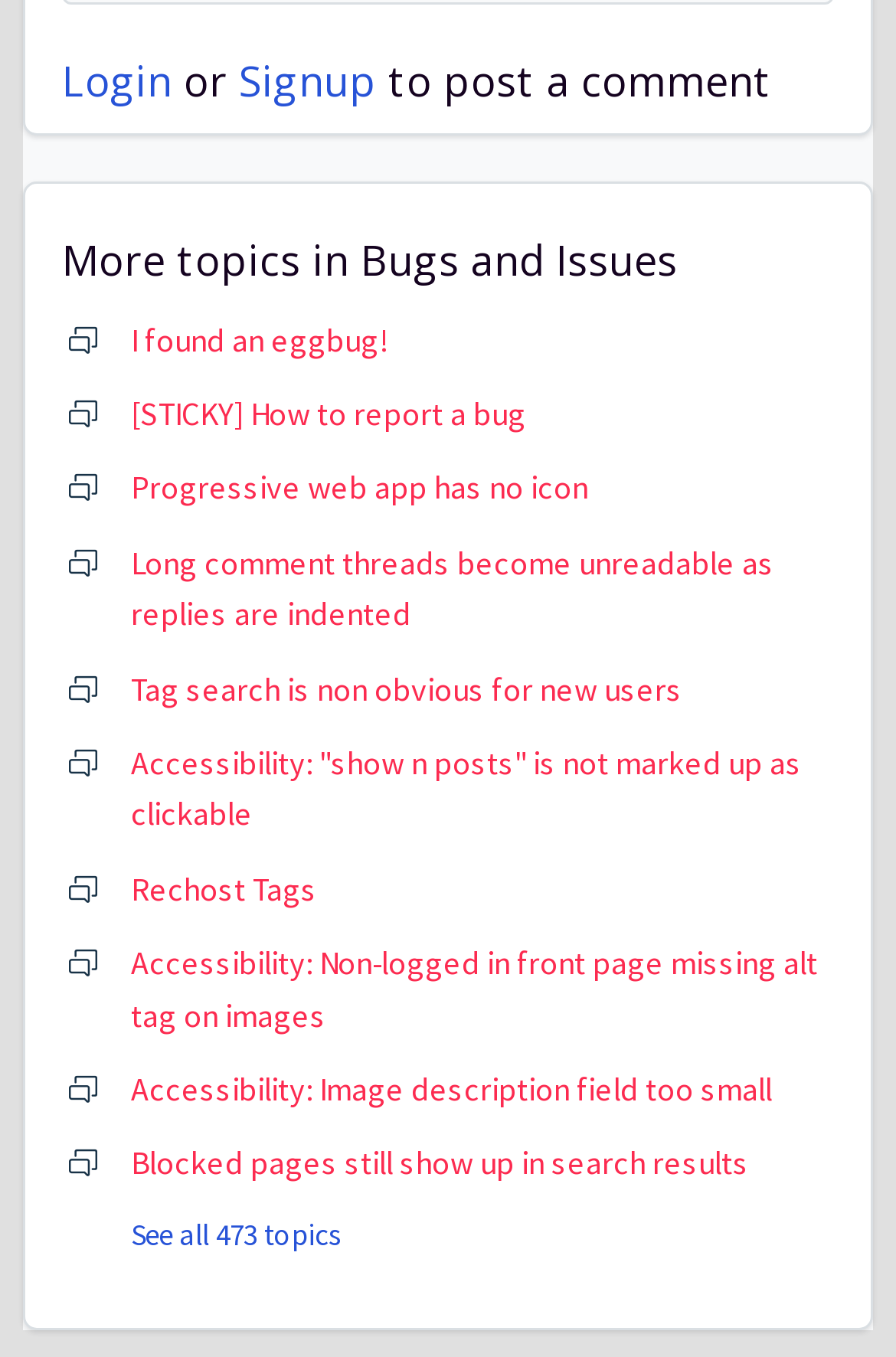Kindly determine the bounding box coordinates of the area that needs to be clicked to fulfill this instruction: "Login to the website".

[0.069, 0.039, 0.192, 0.079]